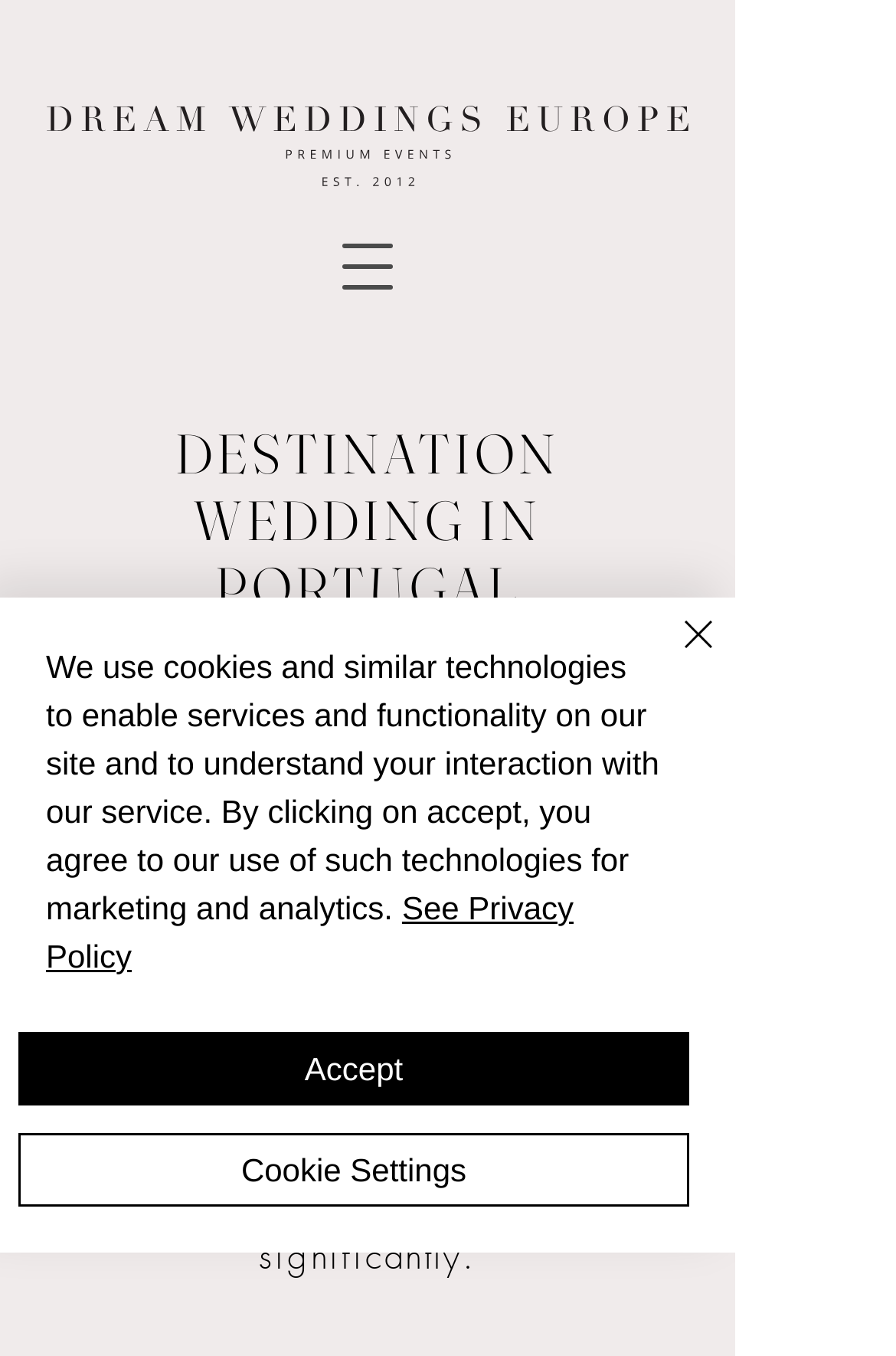Please determine the bounding box of the UI element that matches this description: See Privacy Policy. The coordinates should be given as (top-left x, top-left y, bottom-right x, bottom-right y), with all values between 0 and 1.

[0.051, 0.656, 0.64, 0.719]